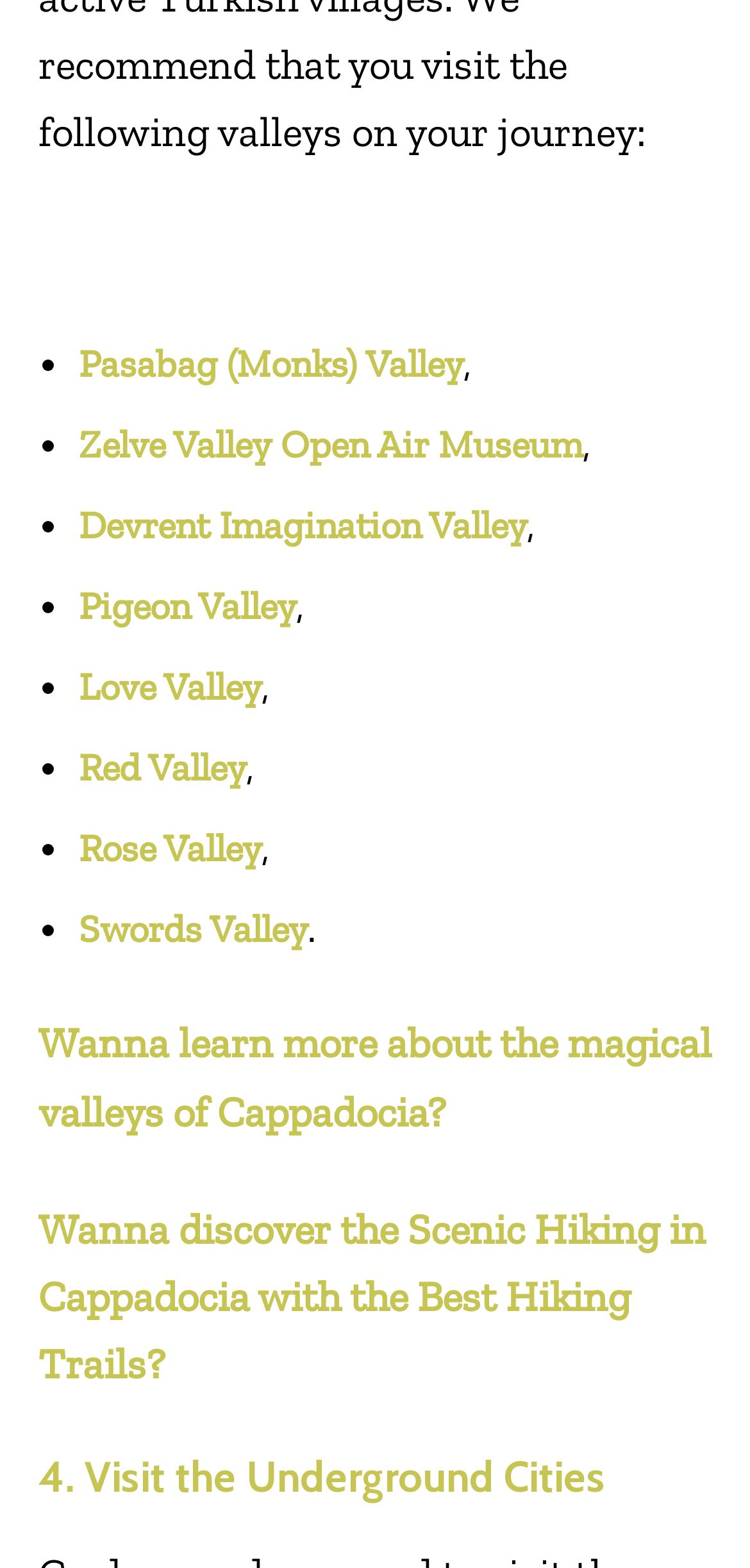Please mark the clickable region by giving the bounding box coordinates needed to complete this instruction: "Learn more about the magical valleys of Cappadocia".

[0.051, 0.649, 0.949, 0.725]